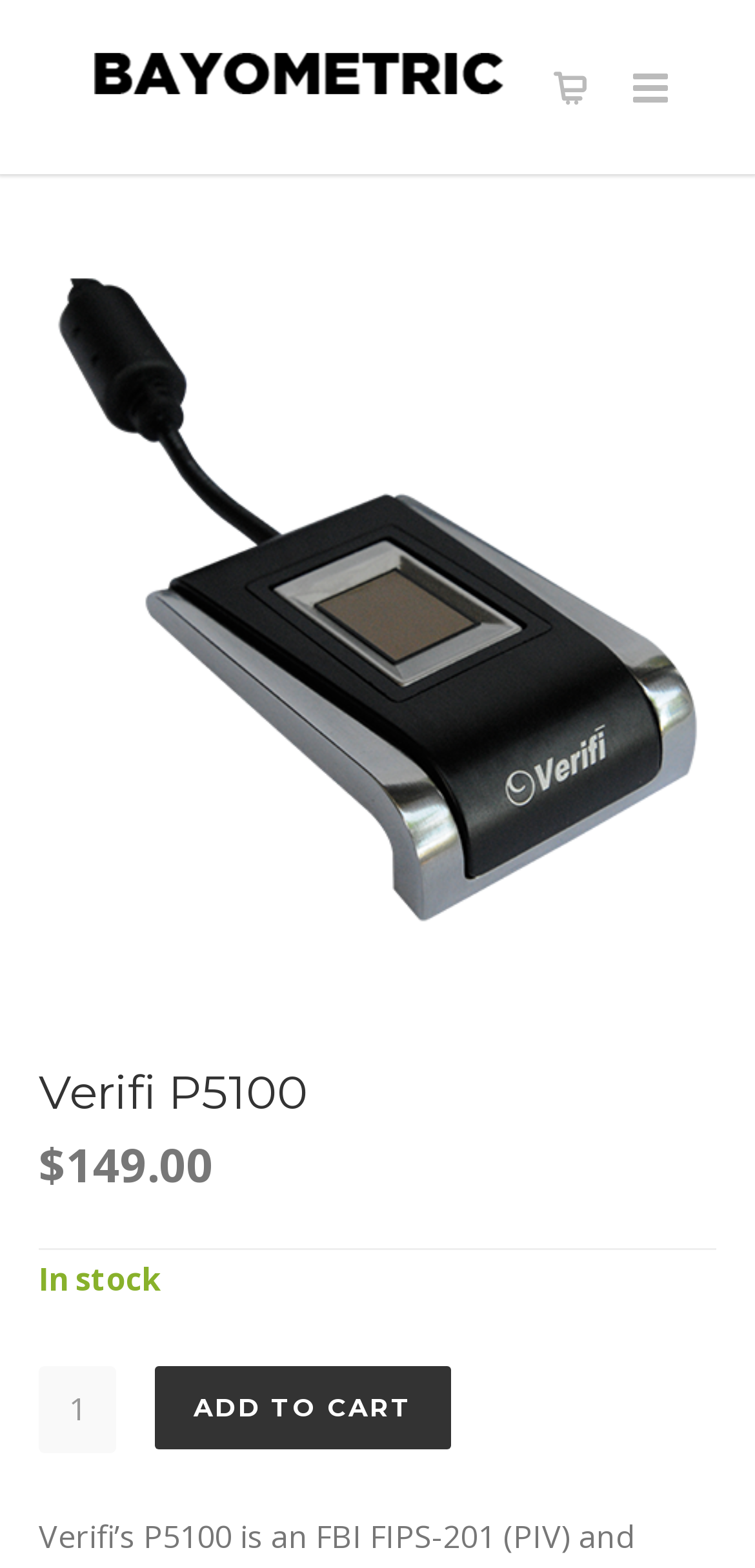Provide the bounding box coordinates for the UI element described in this sentence: "Add to cart". The coordinates should be four float values between 0 and 1, i.e., [left, top, right, bottom].

[0.205, 0.871, 0.597, 0.924]